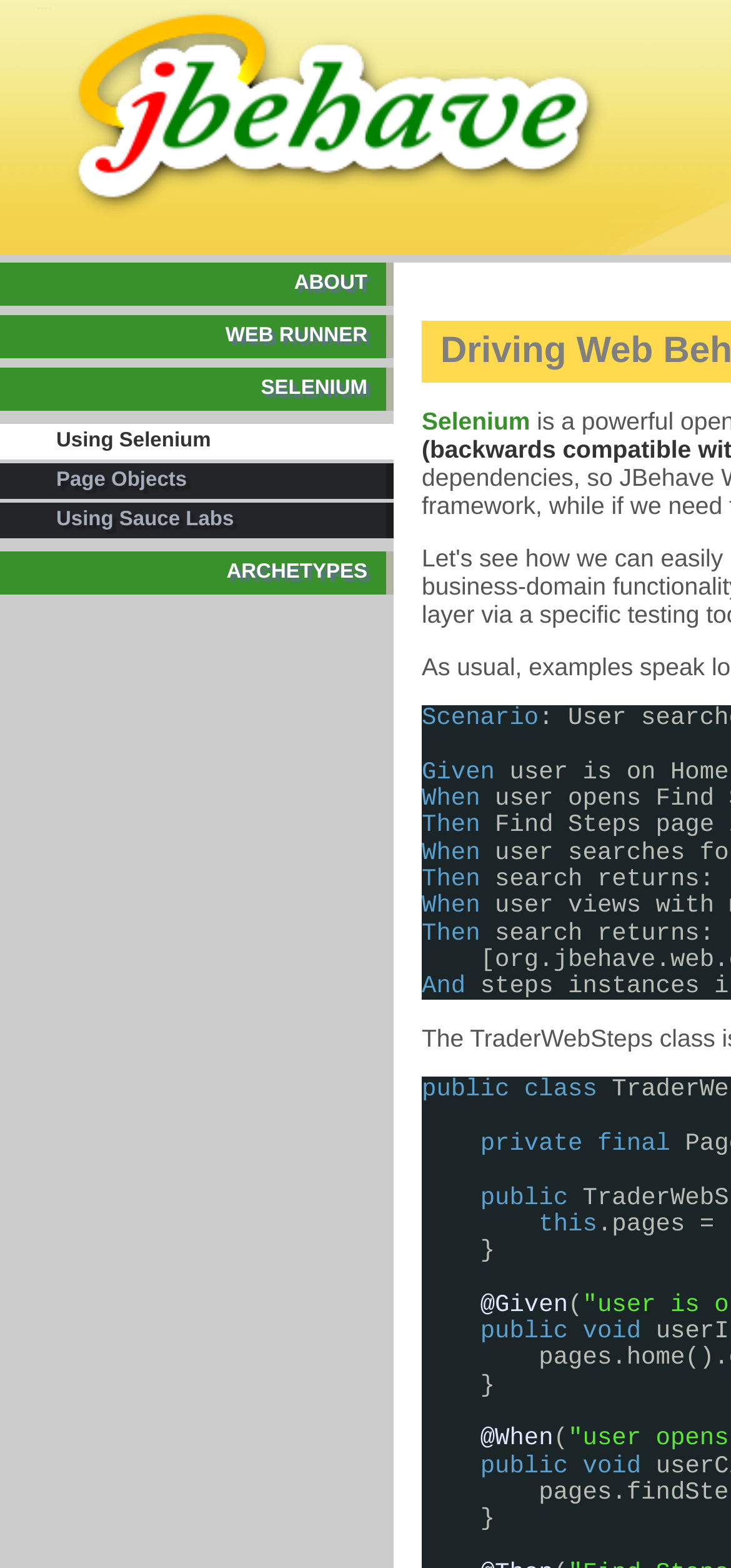Provide your answer to the question using just one word or phrase: How many links are there on the webpage?

15